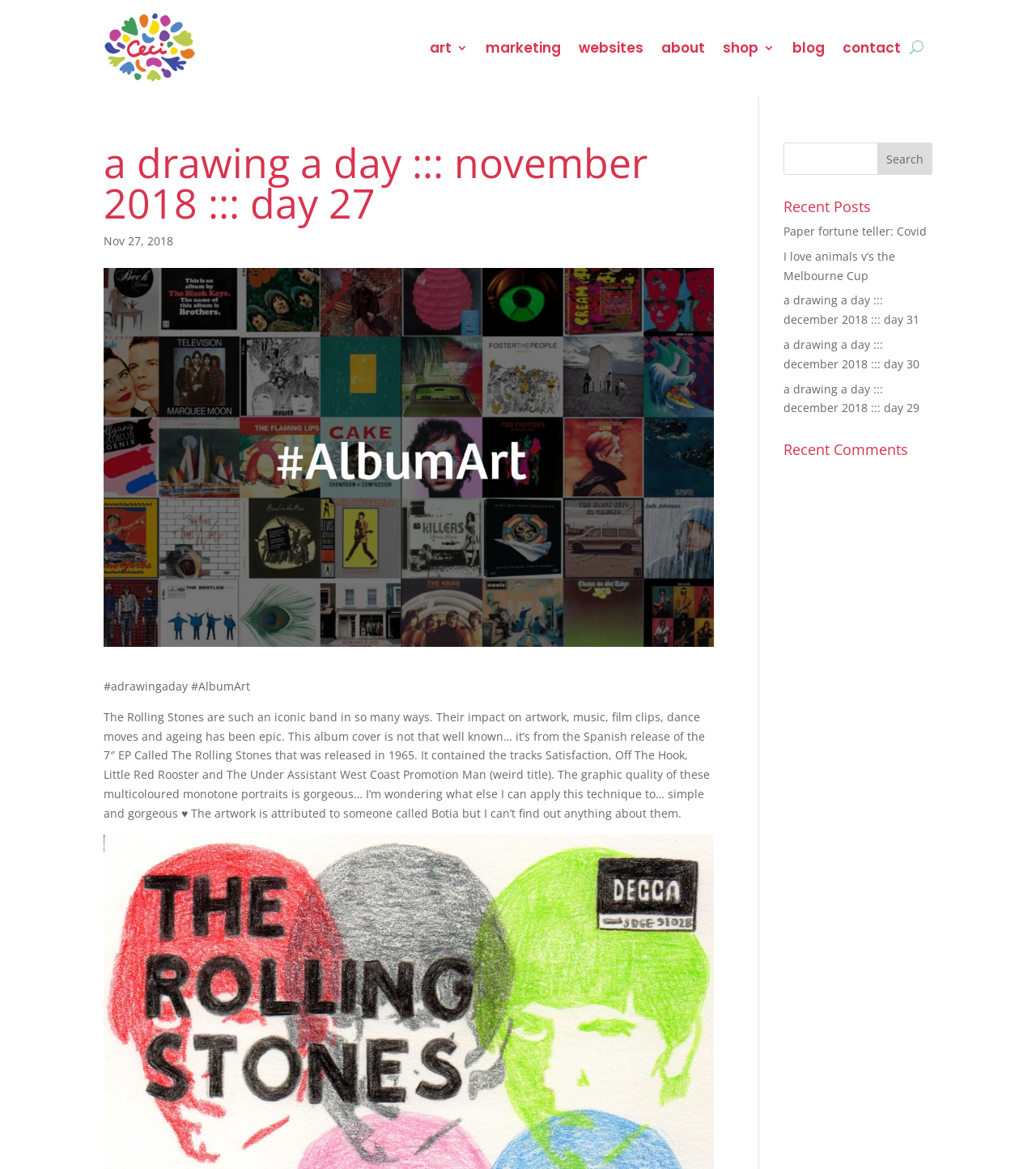Describe all the visual and textual components of the webpage comprehensively.

This webpage appears to be a blog post from "A Drawing a Day" series, specifically from November 2018, Day 27. At the top, there is a navigation menu with links to various sections, including "art 3", "marketing", "websites", "about", "shop 3", "blog", and "contact". 

Below the navigation menu, there is a heading that displays the title of the blog post, "a drawing a day ::: november 2018 ::: day 27". Next to the title, there is a date, "Nov 27, 2018". 

Further down, there are two lines of text, "#adrawingaday #AlbumArt" and a paragraph describing The Rolling Stones' impact on artwork, music, and film clips. The paragraph also mentions an album cover from the Spanish release of the 7″ EP Called The Rolling Stones in 1965. 

On the right side of the page, there is a search bar with a "Search" button. Below the search bar, there is a section titled "Recent Posts" with links to several other blog posts, including "Paper fortune teller: Covid", "I love animals v’s the Melbourne Cup", and a few posts from December 2018. 

Finally, there is a section titled "Recent Comments", but it does not contain any comments.